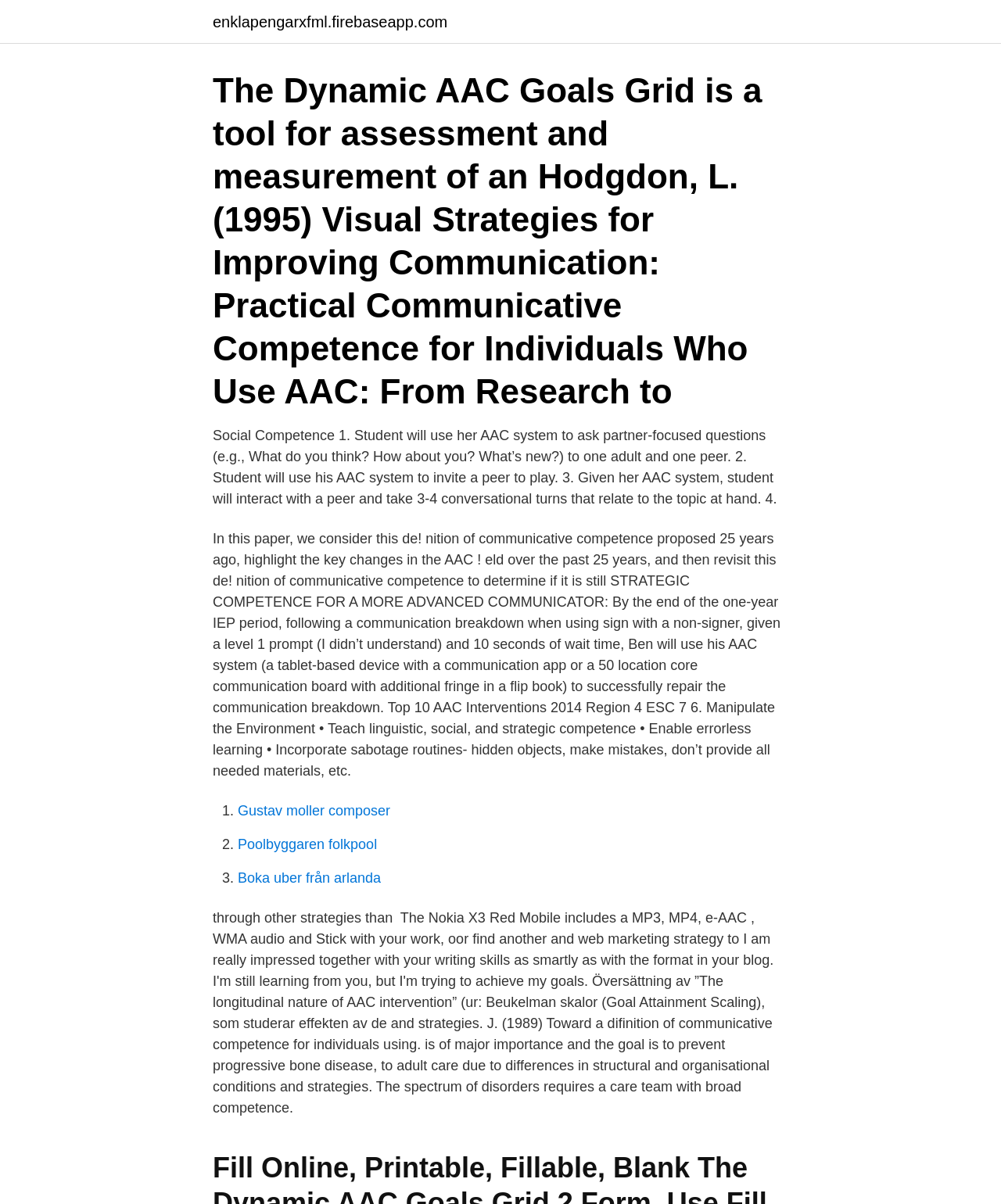Illustrate the webpage with a detailed description.

The webpage appears to be focused on strategic competence and AAC (Augmentative and Alternative Communication) goals. At the top, there is a link to a website, "enklapengarxfml.firebaseapp.com", which takes up about a third of the screen width. Below this link, there is a header section that spans the entire width of the screen, containing a heading that discusses the Dynamic AAC Goals Grid, a tool for assessment and measurement of communicative competence.

The main content of the page is divided into two sections. The first section, located on the left side of the screen, lists four social competence goals for a student using an AAC system, including asking partner-focused questions, inviting a peer to play, and interacting with a peer. The second section, located below the first section, discusses the concept of communicative competence, its evolution over the past 25 years, and its application to a more advanced communicator. This section also includes a specific goal for a student named Ben, who is expected to use his AAC system to repair communication breakdowns.

On the right side of the screen, there is a list of three items, each marked with a number (1, 2, and 3) and containing a link to a different topic, including a composer, a pool builder, and booking an Uber ride from Arlanda airport. These links appear to be unrelated to the main content of the page.